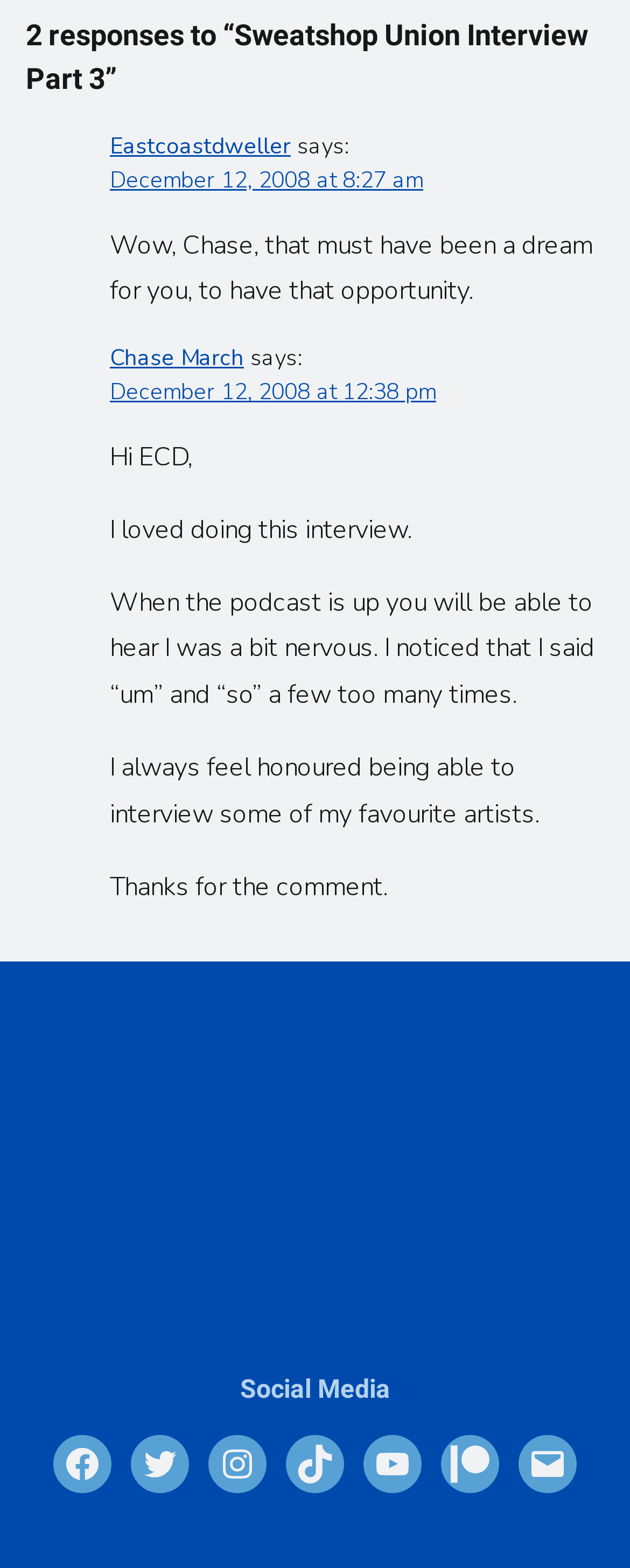Extract the bounding box coordinates of the UI element described by: "Eastcoastdweller". The coordinates should include four float numbers ranging from 0 to 1, e.g., [left, top, right, bottom].

[0.174, 0.083, 0.462, 0.103]